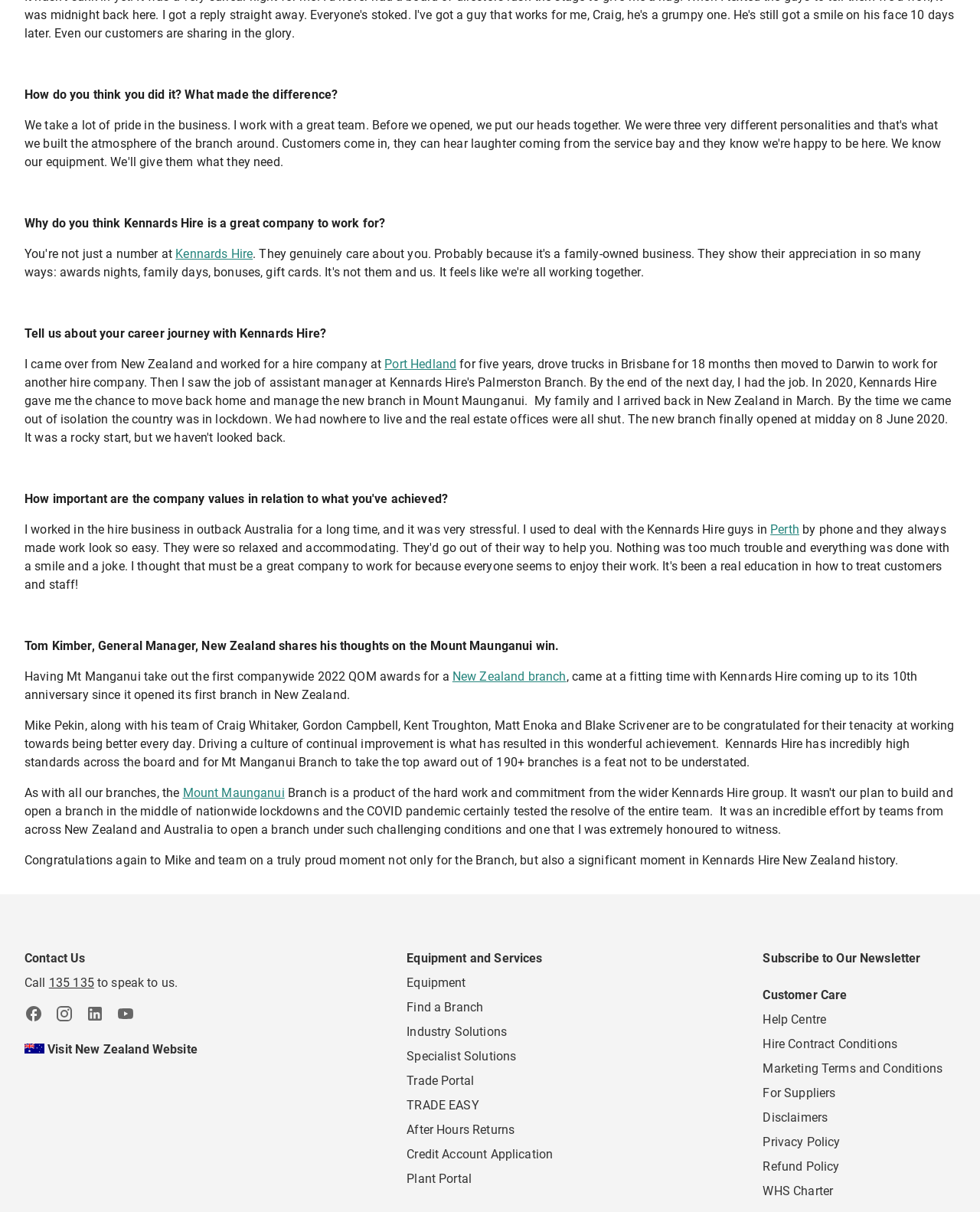Analyze the image and give a detailed response to the question:
How many links are there in the bottom section of the webpage?

The bottom section of the webpage contains links such as 'Equipment', 'Find a Branch', 'Industry Solutions', and so on. By counting these links, we can find that there are 14 links in total.